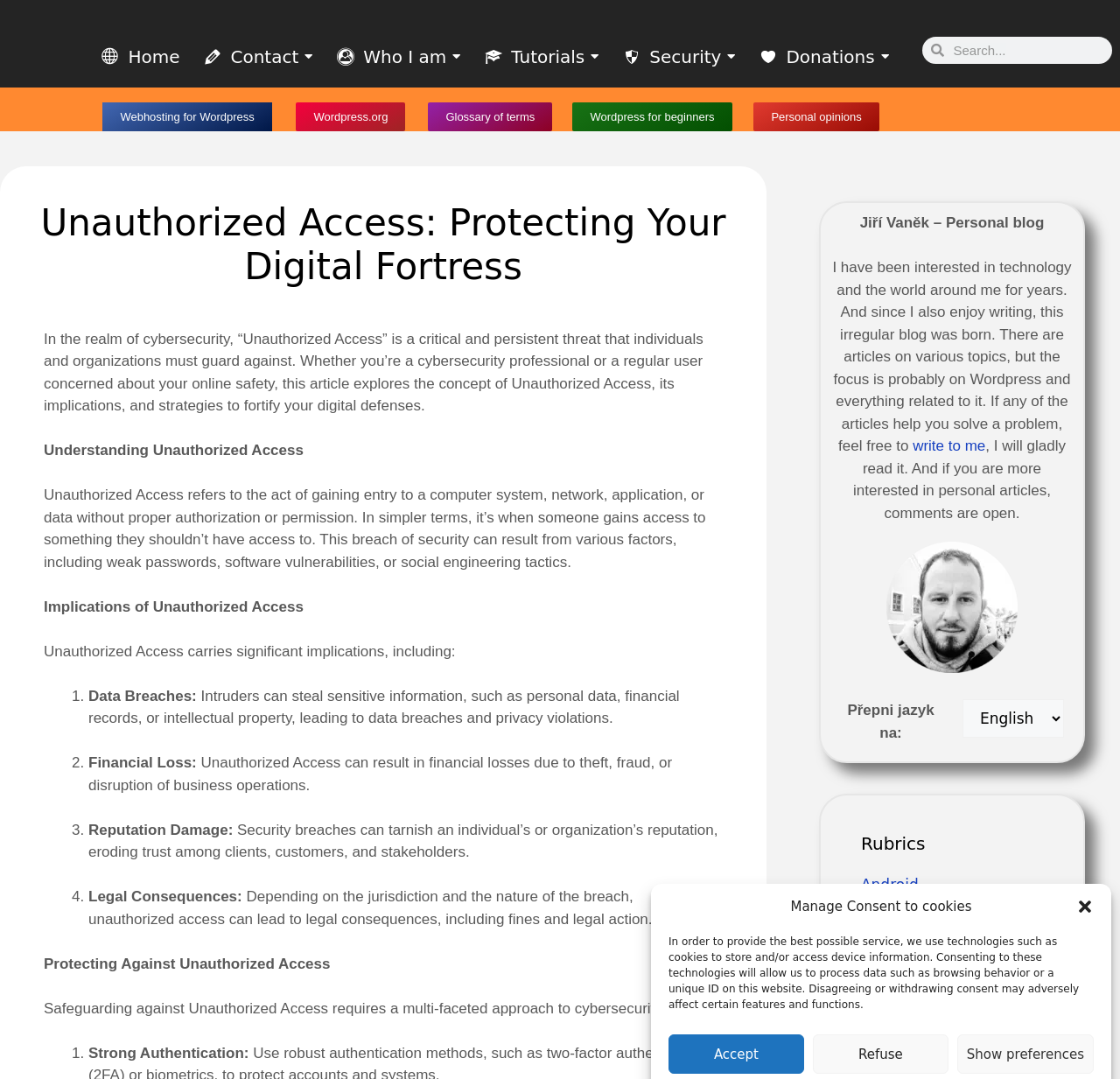What is the main topic of this webpage?
Please respond to the question with a detailed and informative answer.

The main topic of this webpage is Unauthorized Access, which is evident from the heading 'Unauthorized Access: Protecting Your Digital Fortress' and the subsequent text that explains the concept of Unauthorized Access, its implications, and strategies to fortify digital defenses.